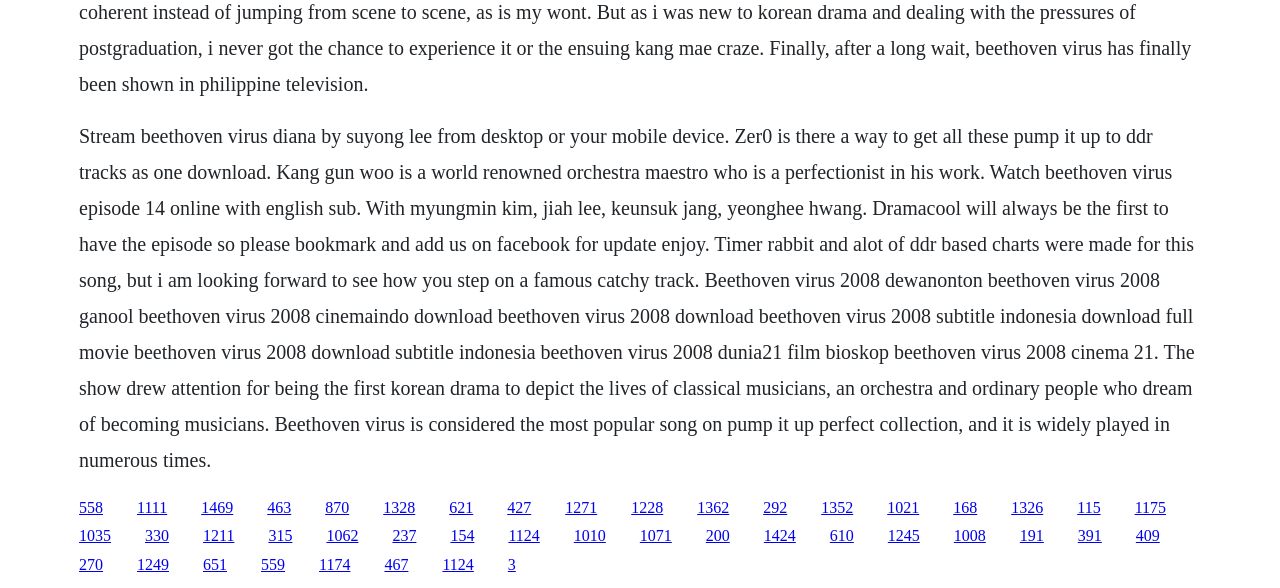Indicate the bounding box coordinates of the element that must be clicked to execute the instruction: "Click on the link to watch Beethoven Virus 2008 on cinema 21". The coordinates should be given as four float numbers between 0 and 1, i.e., [left, top, right, bottom].

[0.545, 0.848, 0.57, 0.877]